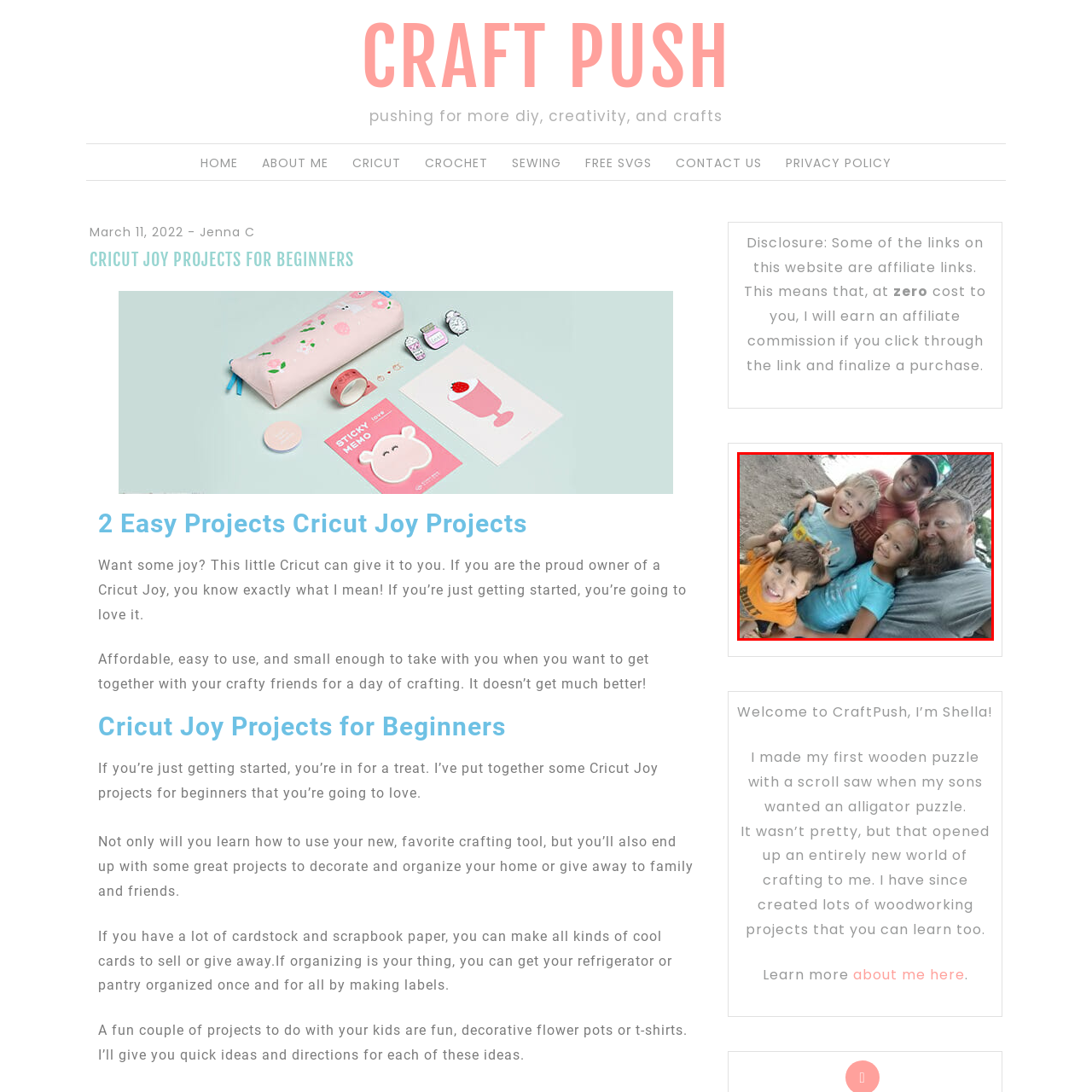Generate a thorough description of the part of the image enclosed by the red boundary.

The image captures a joyful moment of a family outdoors, likely enjoying a fun day together. The group consists of four children and two adults, all smiling and posing closely for a selfie. The kids, dressed in colorful t-shirts, exhibit playful expressions—one child offers a peace sign, while another flashes a big smile. The adults, exuding warmth and happiness, join the kids in the front. The background features blurred greenery, suggesting a nature setting, possibly near a lake or park, enhancing the cheerful atmosphere of togetherness and outdoor adventure.